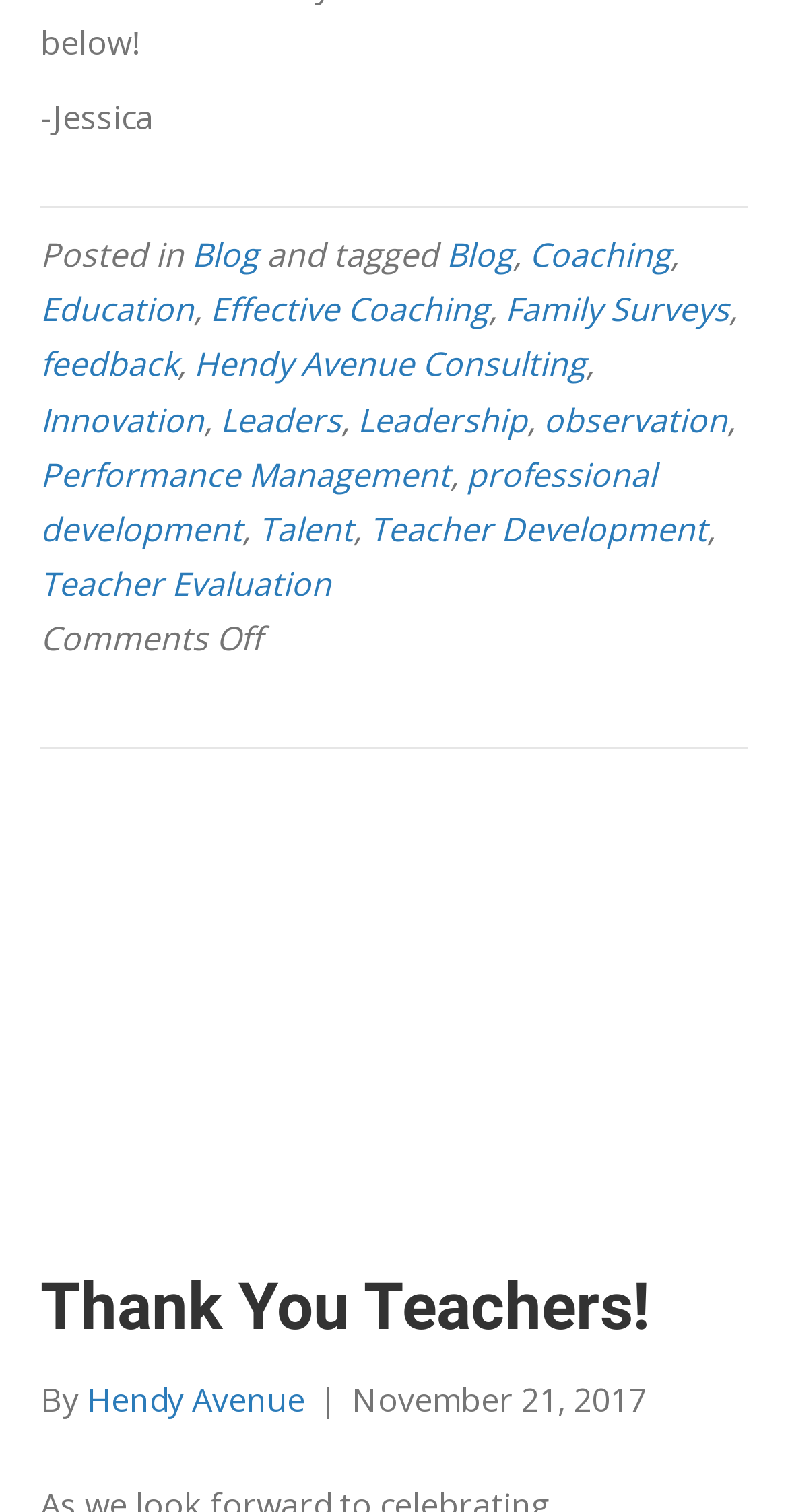What is the main topic of the blog post?
Please respond to the question with a detailed and informative answer.

The main topic of the blog post can be inferred from the title 'Put Excellence at the Heart of Performance Management', which suggests that the post is about performance management.